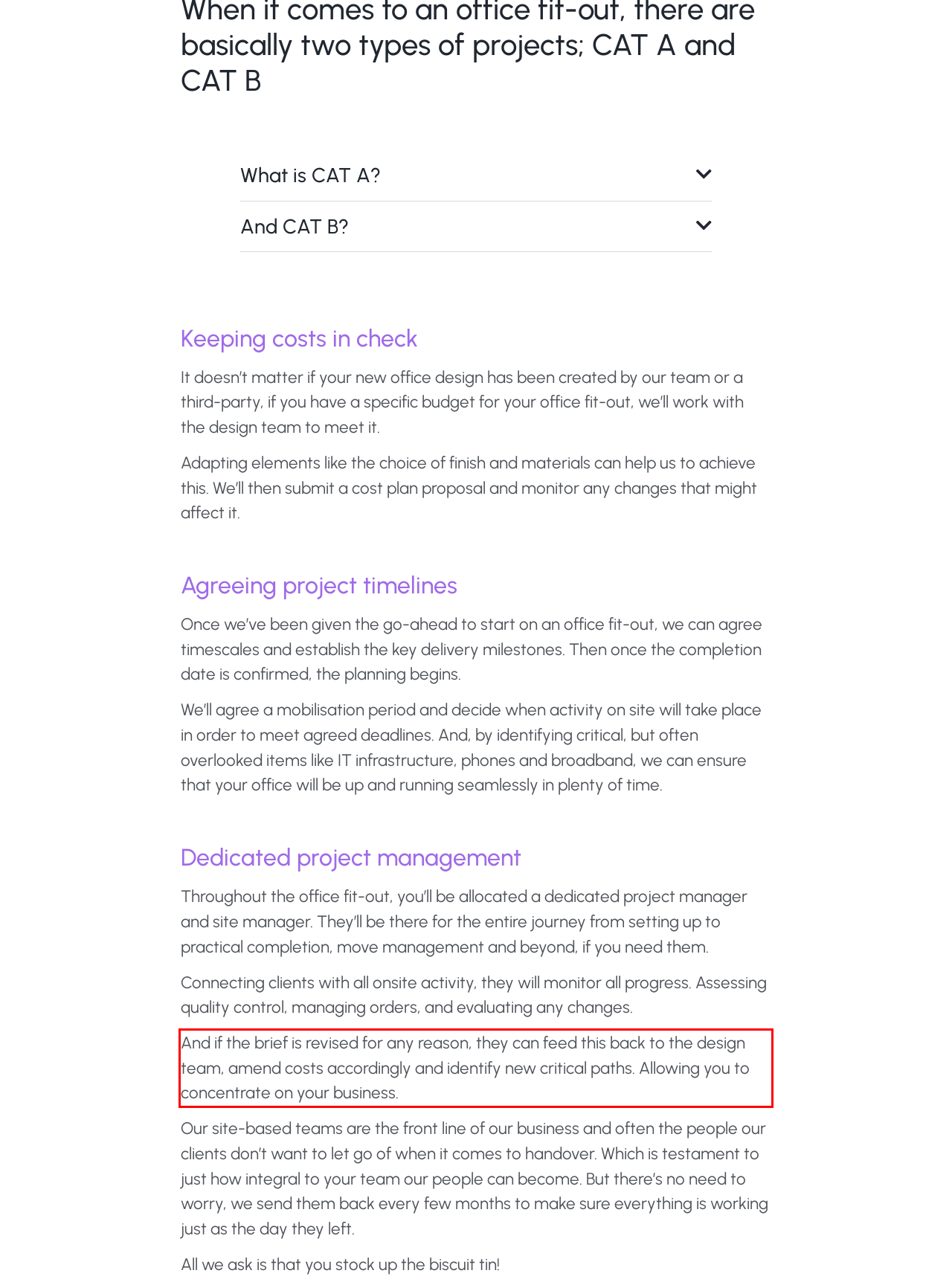From the provided screenshot, extract the text content that is enclosed within the red bounding box.

And if the brief is revised for any reason, they can feed this back to the design team, amend costs accordingly and identify new critical paths. Allowing you to concentrate on your business.